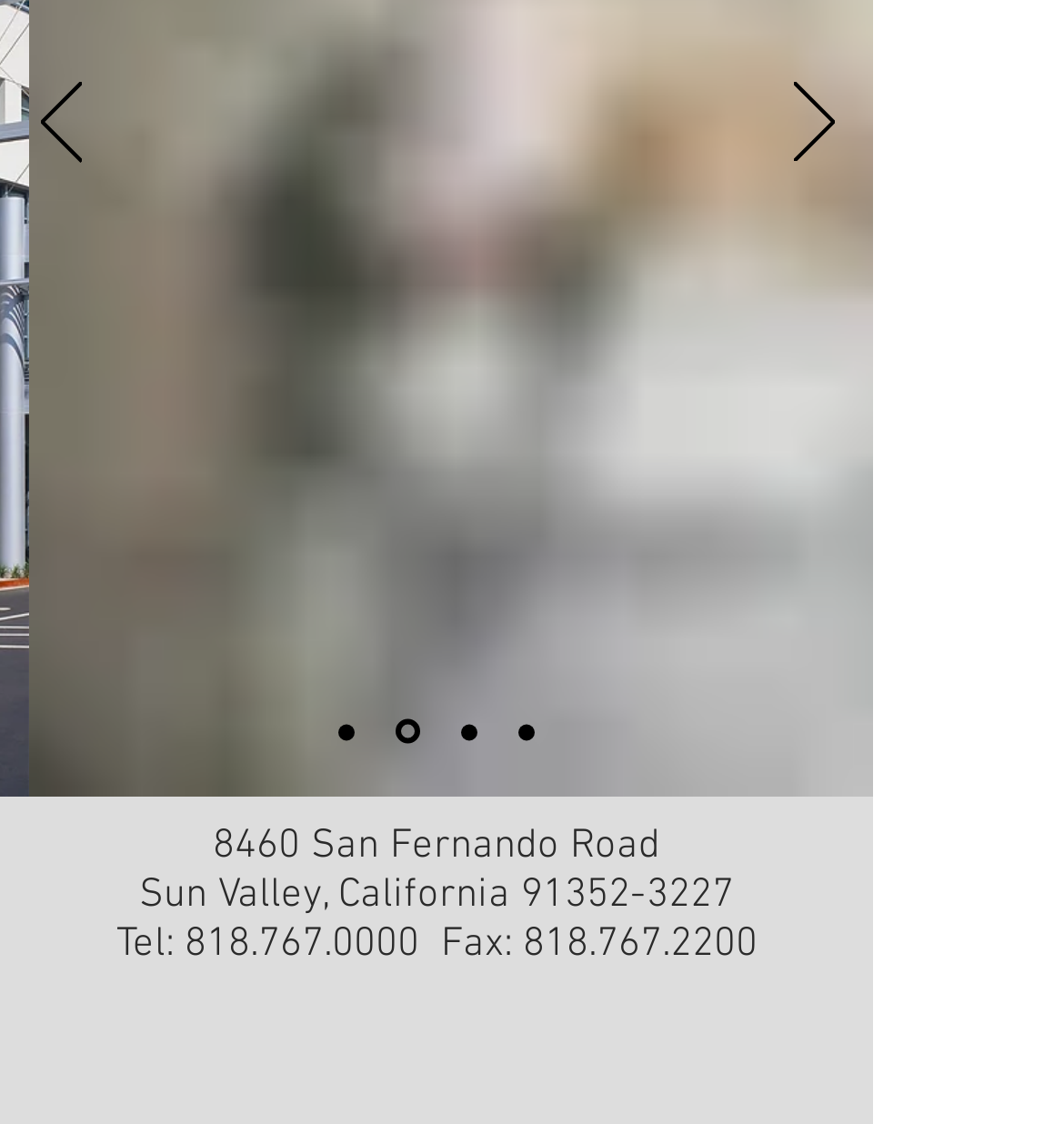Locate and provide the bounding box coordinates for the HTML element that matches this description: "818.767.0000".

[0.173, 0.818, 0.394, 0.862]